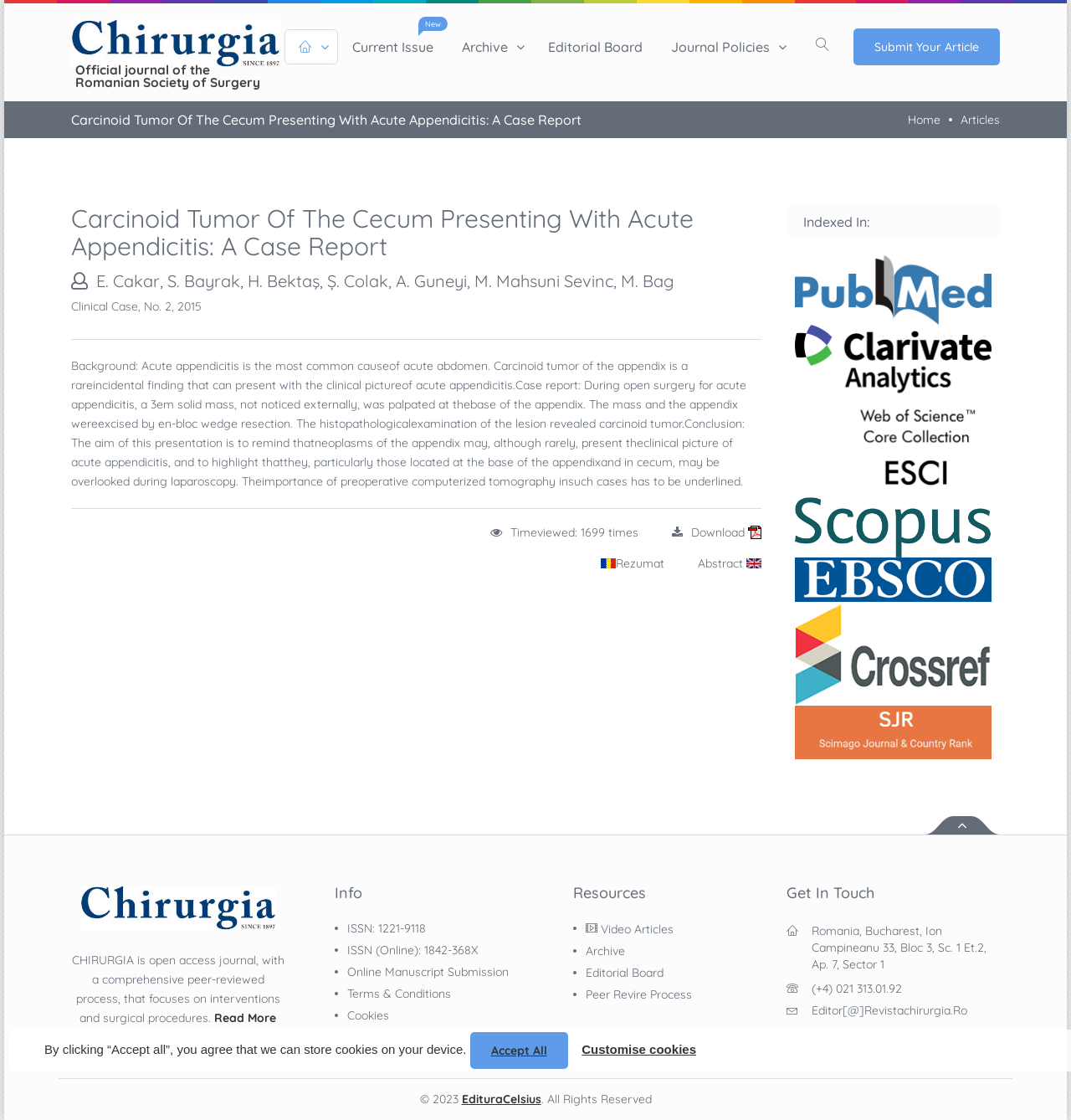Bounding box coordinates are specified in the format (top-left x, top-left y, bottom-right x, bottom-right y). All values are floating point numbers bounded between 0 and 1. Please provide the bounding box coordinate of the region this sentence describes: Download

[0.627, 0.469, 0.711, 0.481]